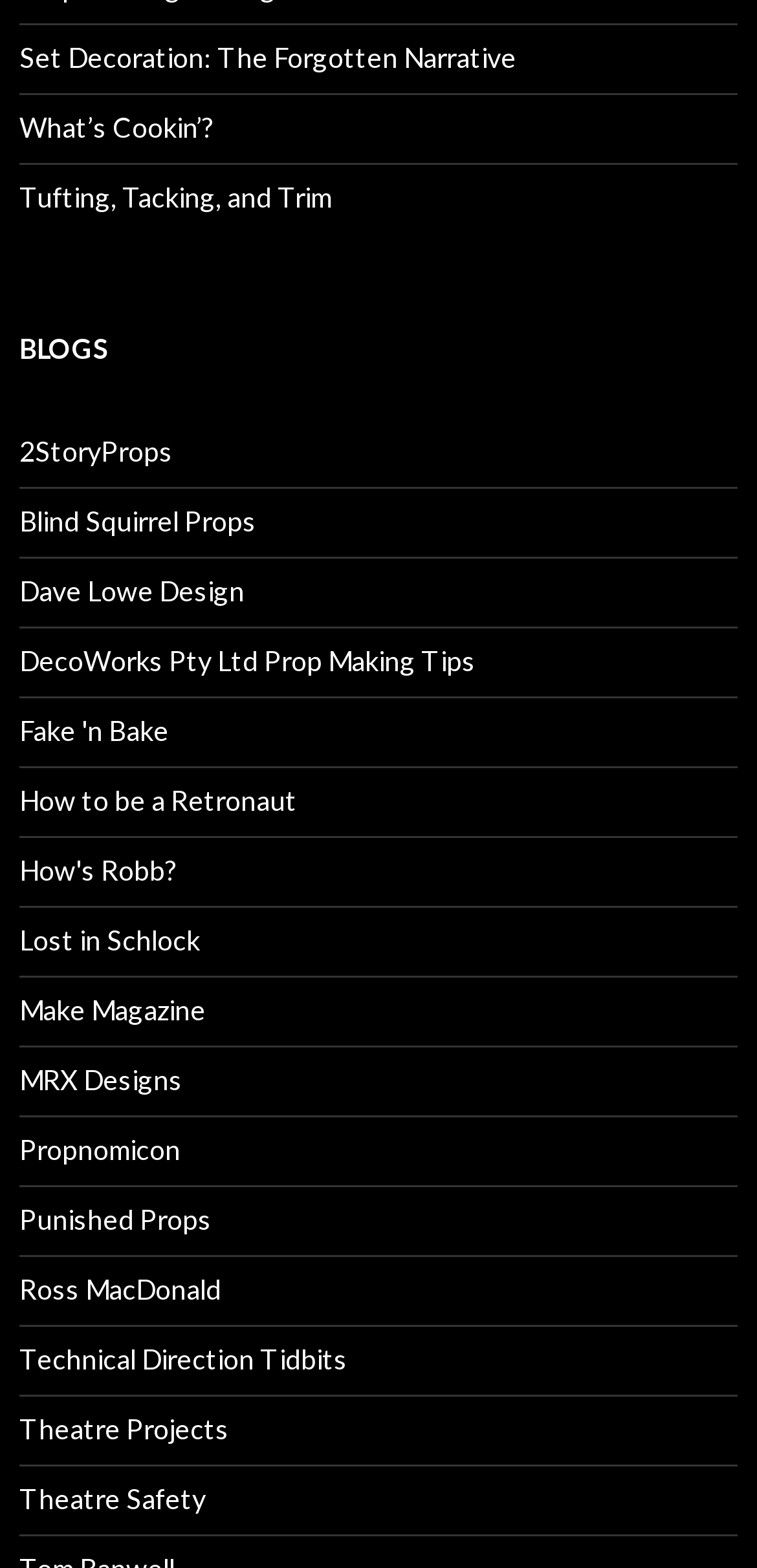What is the topic of the first link on the webpage?
Using the information presented in the image, please offer a detailed response to the question.

The first link on the webpage is 'Set Decoration: The Forgotten Narrative', which suggests that the topic of this link is set decoration in the context of narrative or storytelling.